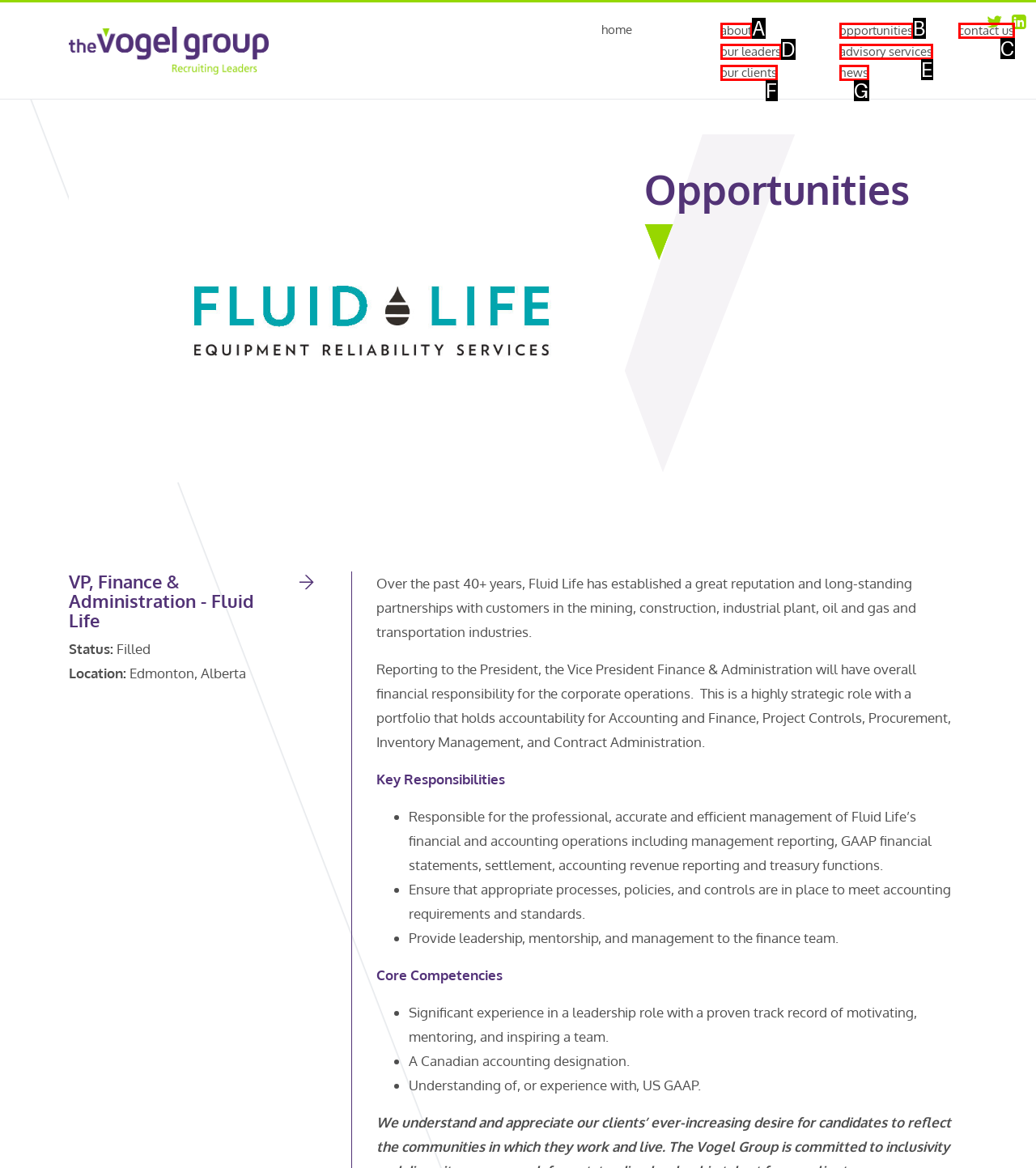Point out the HTML element that matches the following description: Contact Us
Answer with the letter from the provided choices.

C